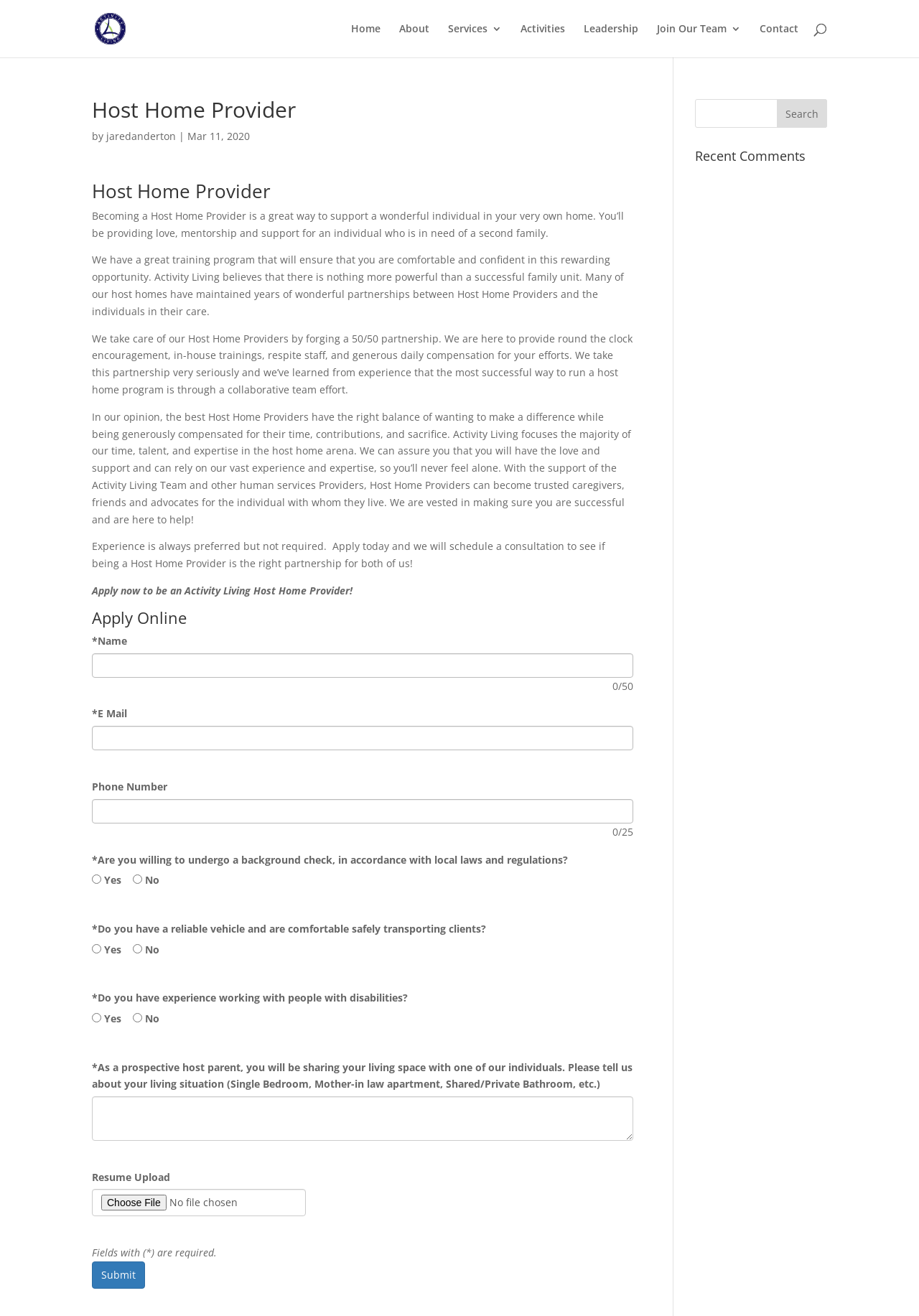Locate the bounding box coordinates of the clickable part needed for the task: "Apply to be an Activity Living Host Home Provider".

[0.1, 0.444, 0.384, 0.454]